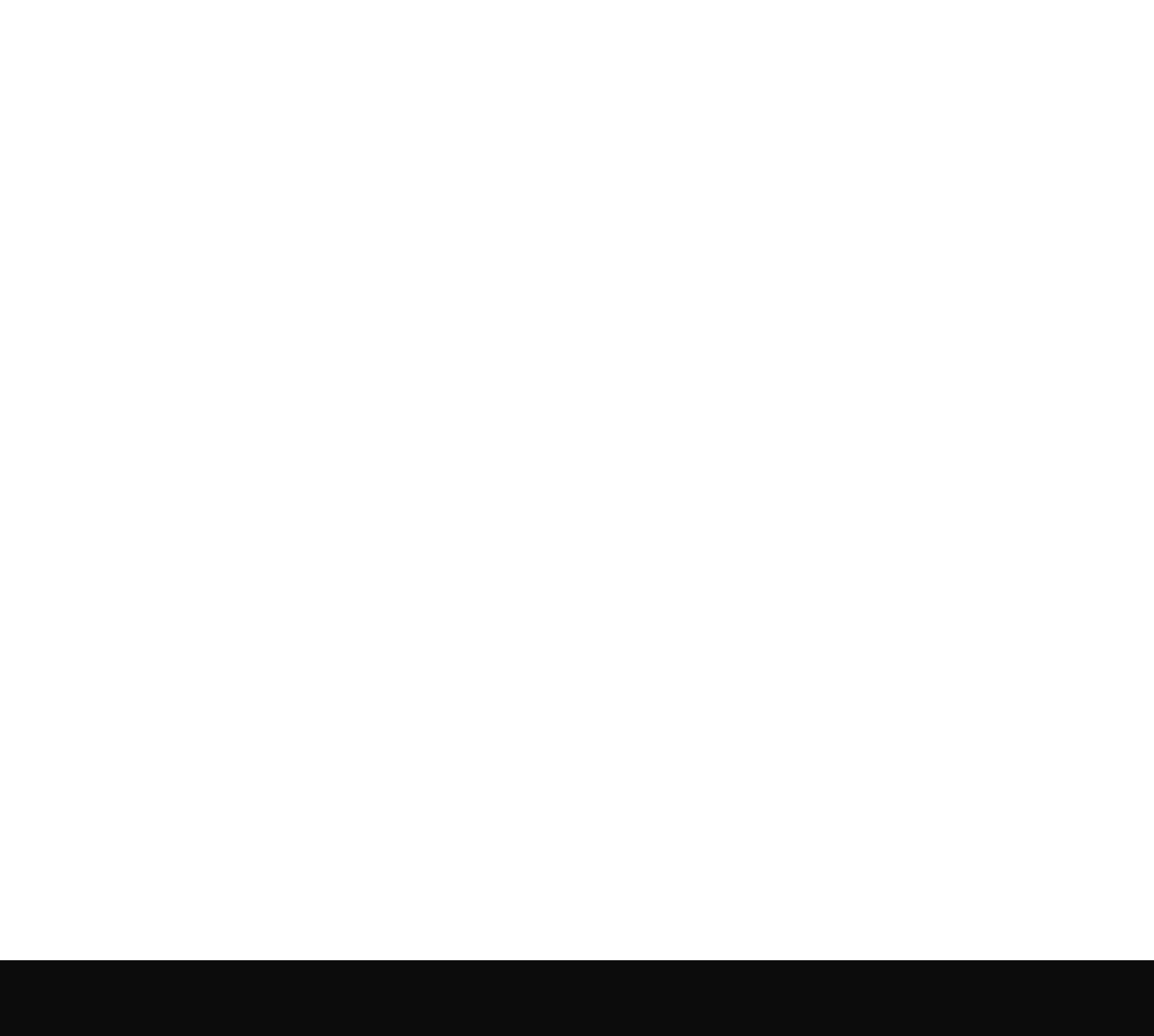What is the title of the first article?
Please respond to the question with a detailed and thorough explanation.

The first article's title can be found in the heading element with the text 'AMBITION ENERGY – CW43' which is located at the top-left section of the webpage.